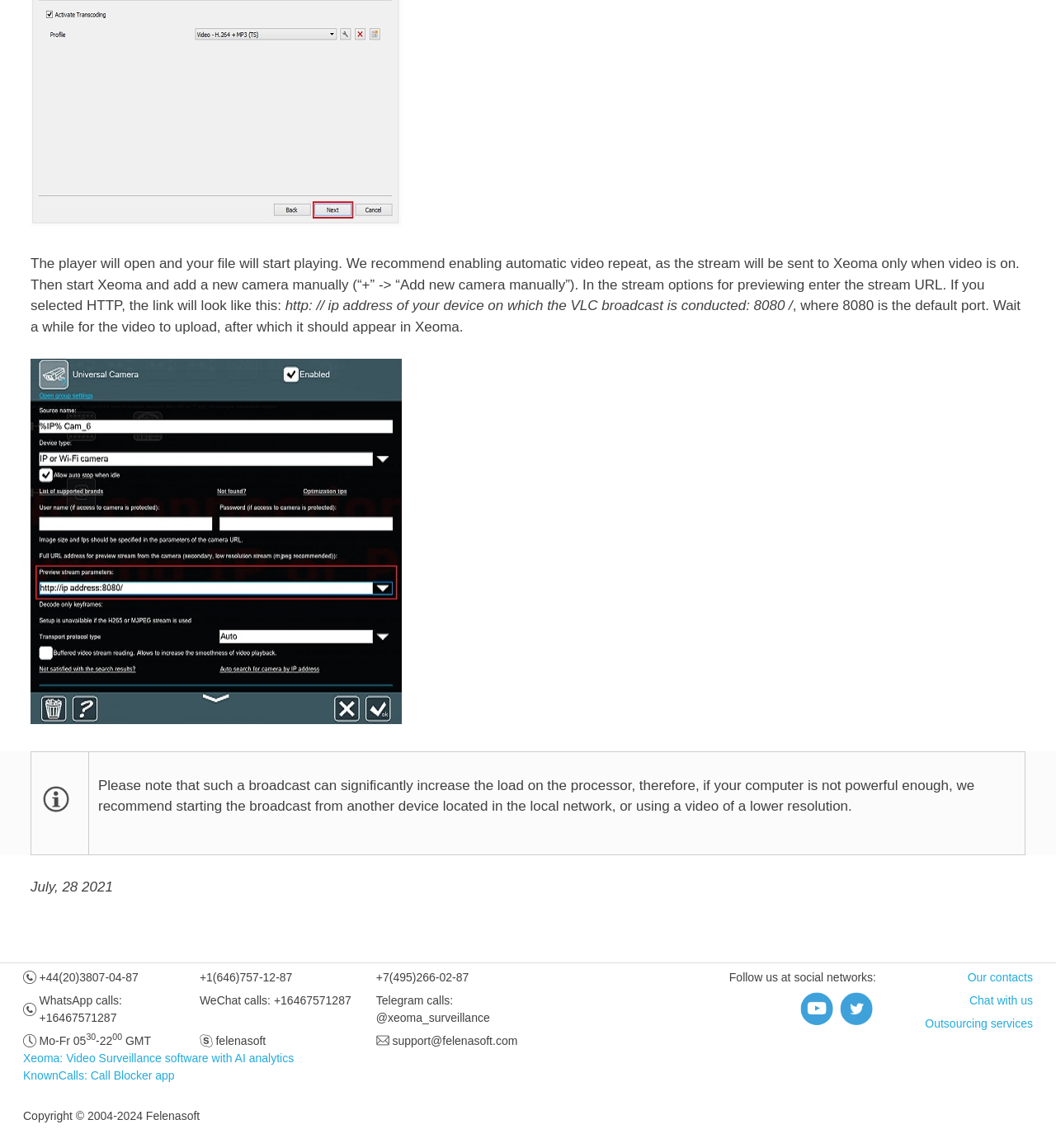What is the purpose of starting the broadcast from another device?
Please look at the screenshot and answer in one word or a short phrase.

To reduce processor load